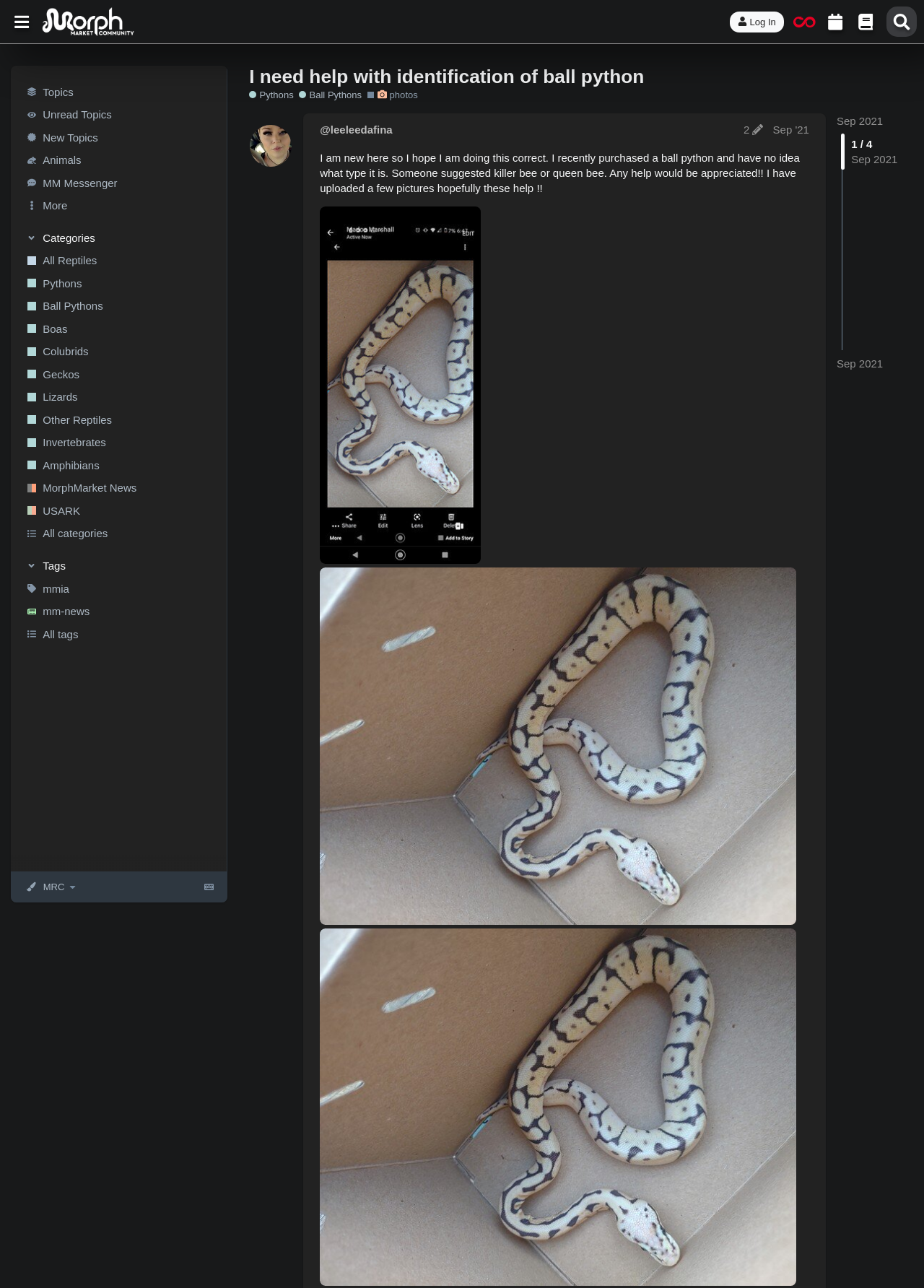Using the provided element description: "mm-news", identify the bounding box coordinates. The coordinates should be four floats between 0 and 1 in the order [left, top, right, bottom].

[0.012, 0.466, 0.245, 0.483]